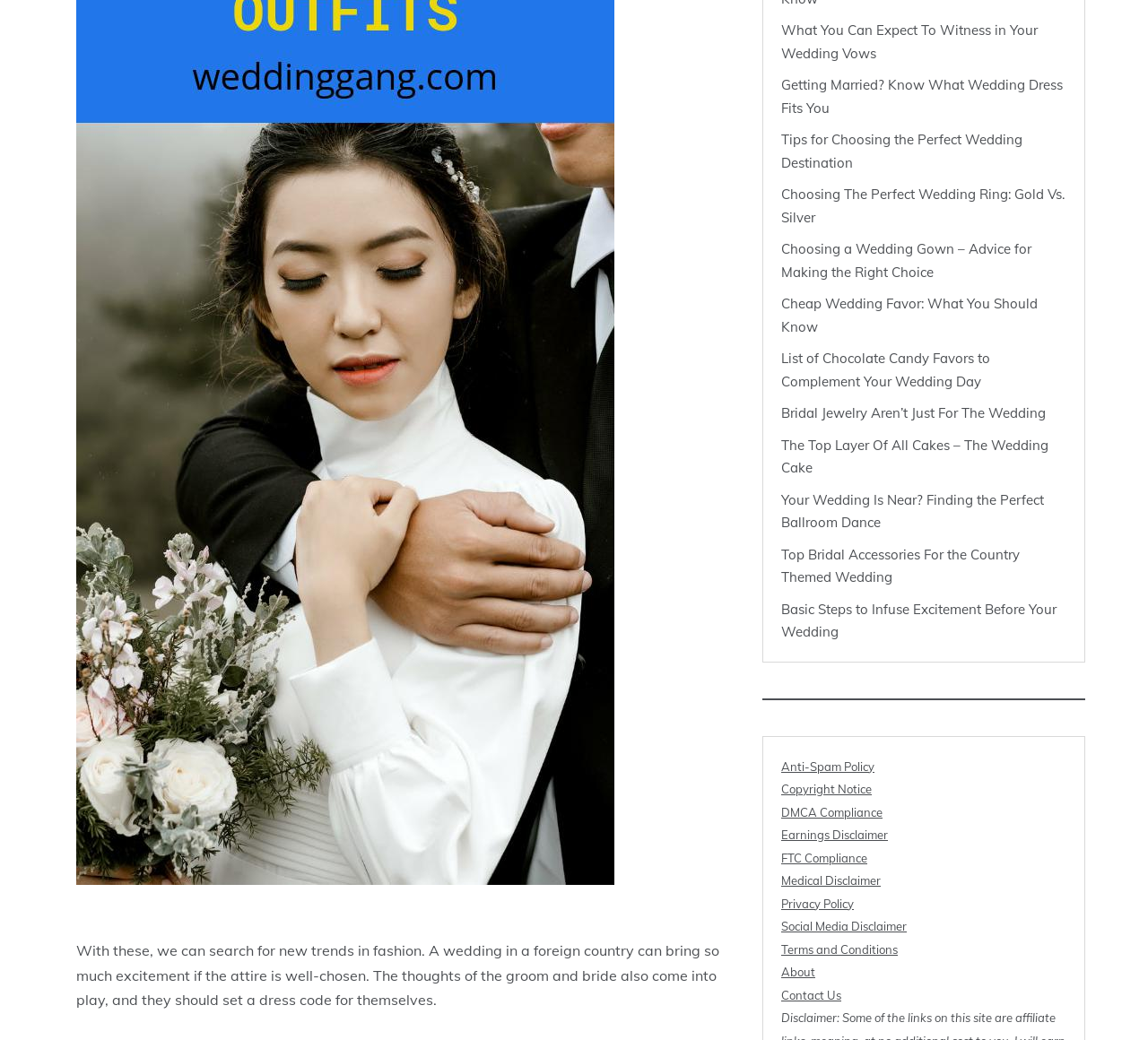Based on the image, give a detailed response to the question: What is the tone of the introductory text?

The introductory text, 'With these, we can search for new trends in fashion. A wedding in a foreign country can bring so much excitement if the attire is well-chosen. The thoughts of the groom and bride also come into play, and they should set a dress code for themselves.', appears to be informative and neutral in tone, providing general information about wedding fashion trends rather than expressing a personal opinion or emotion.